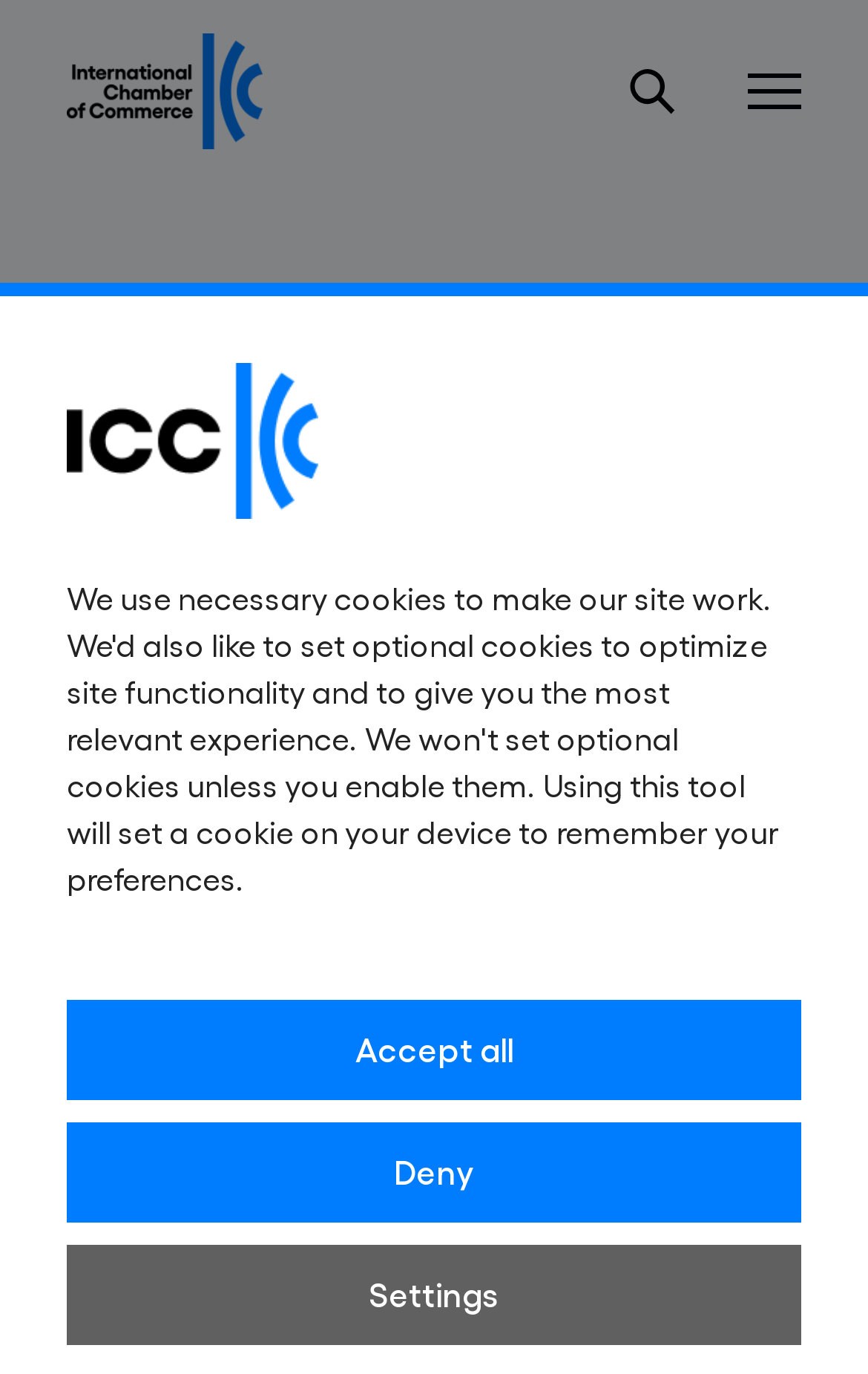Please determine the bounding box coordinates for the UI element described here. Use the format (top-left x, top-left y, bottom-right x, bottom-right y) with values bounded between 0 and 1: Open/Close the menu

[0.841, 0.034, 0.944, 0.099]